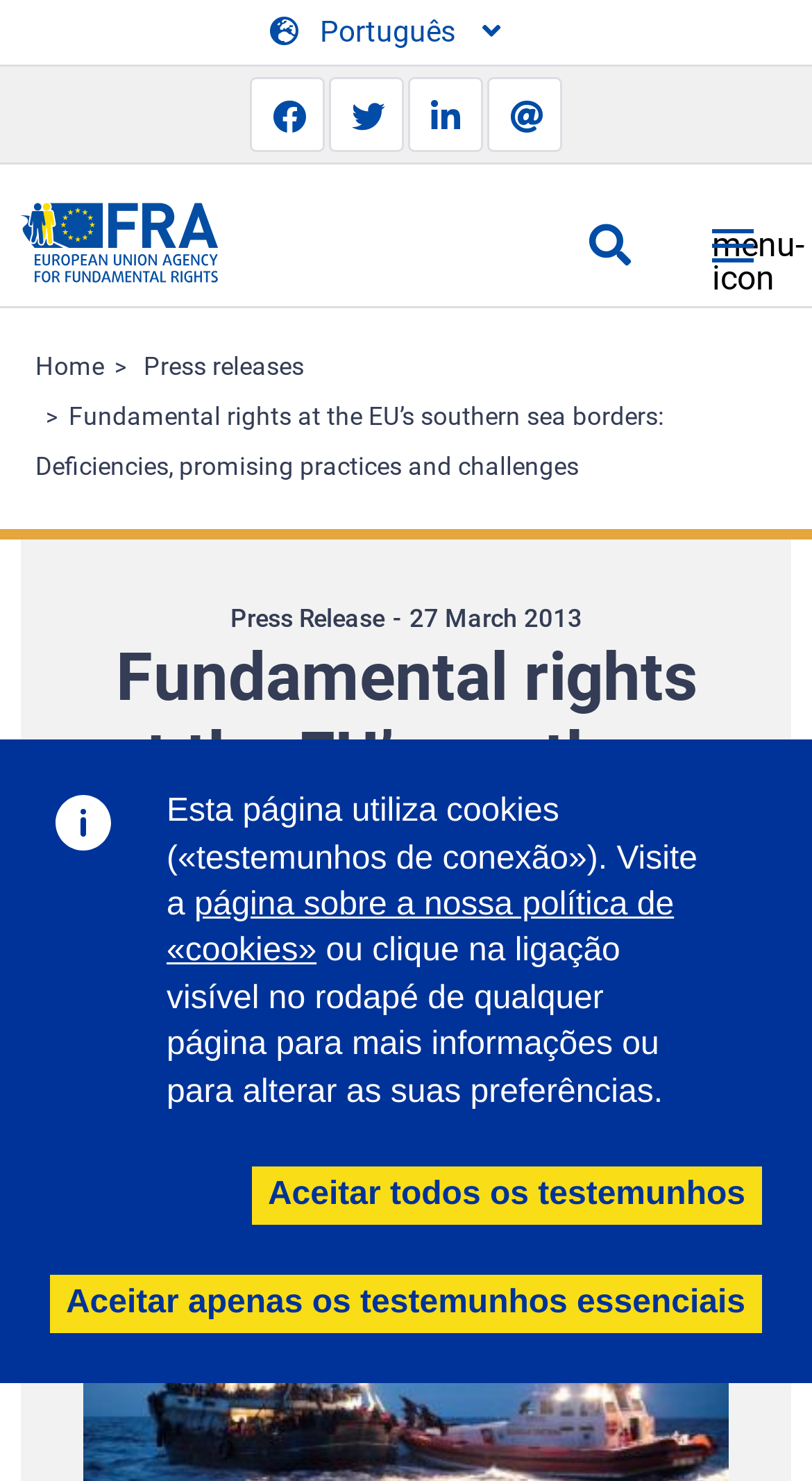Determine the bounding box for the described HTML element: "Skip to main content". Ensure the coordinates are four float numbers between 0 and 1 in the format [left, top, right, bottom].

[0.0, 0.0, 0.374, 0.001]